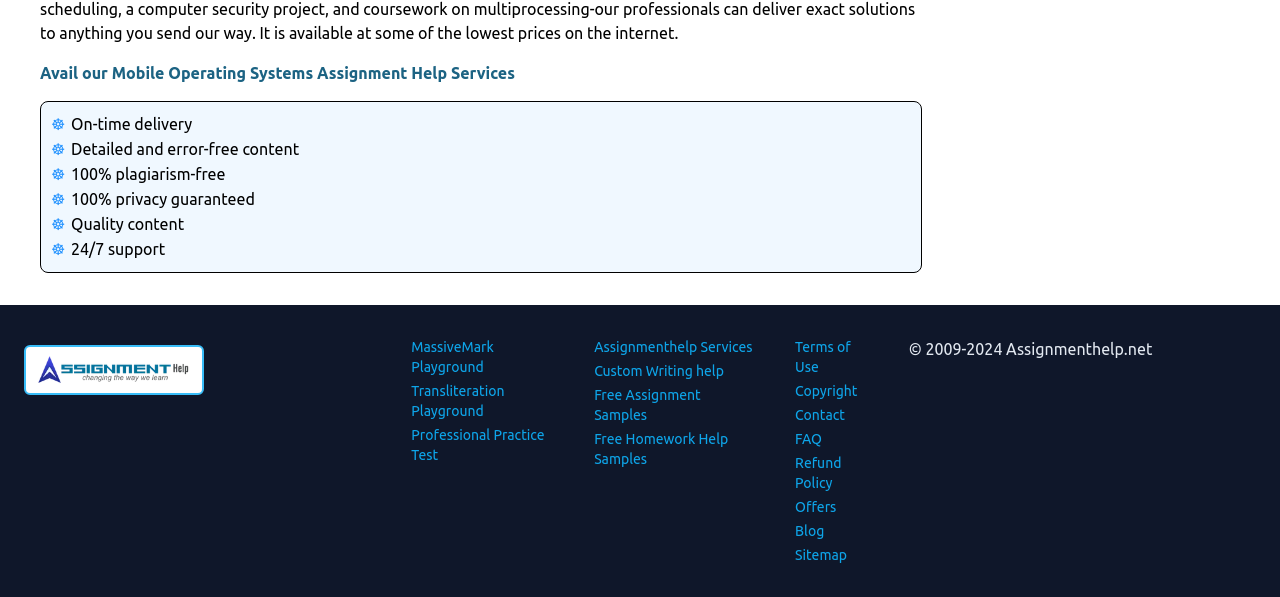How many types of assignment help services are listed?
Please provide a detailed and thorough answer to the question.

The webpage lists four types of assignment help services: 'Assignmenthelp Services', 'Custom Writing help', 'Free Assignment Samples', and 'Free Homework Help Samples'.